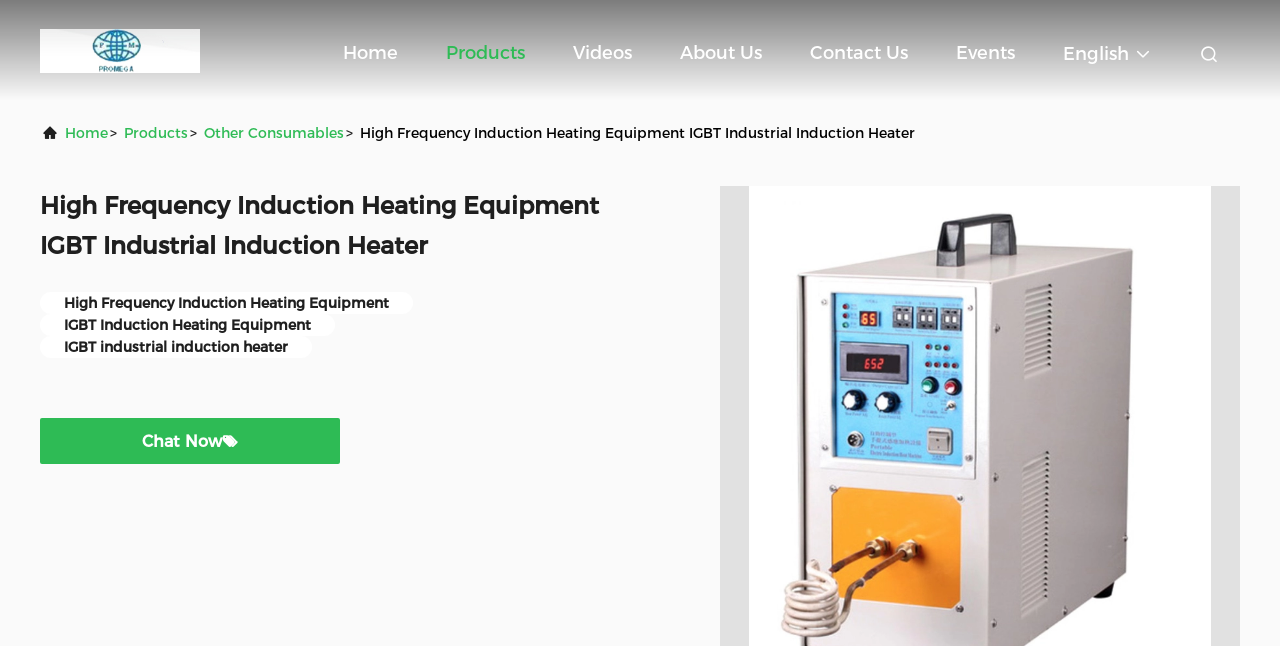Refer to the screenshot and answer the following question in detail:
What is the company name?

The company name can be found in the top-left corner of the webpage, where there is a link and an image with the same text 'Shanghai ProMega Trading Co., Ltd.'.